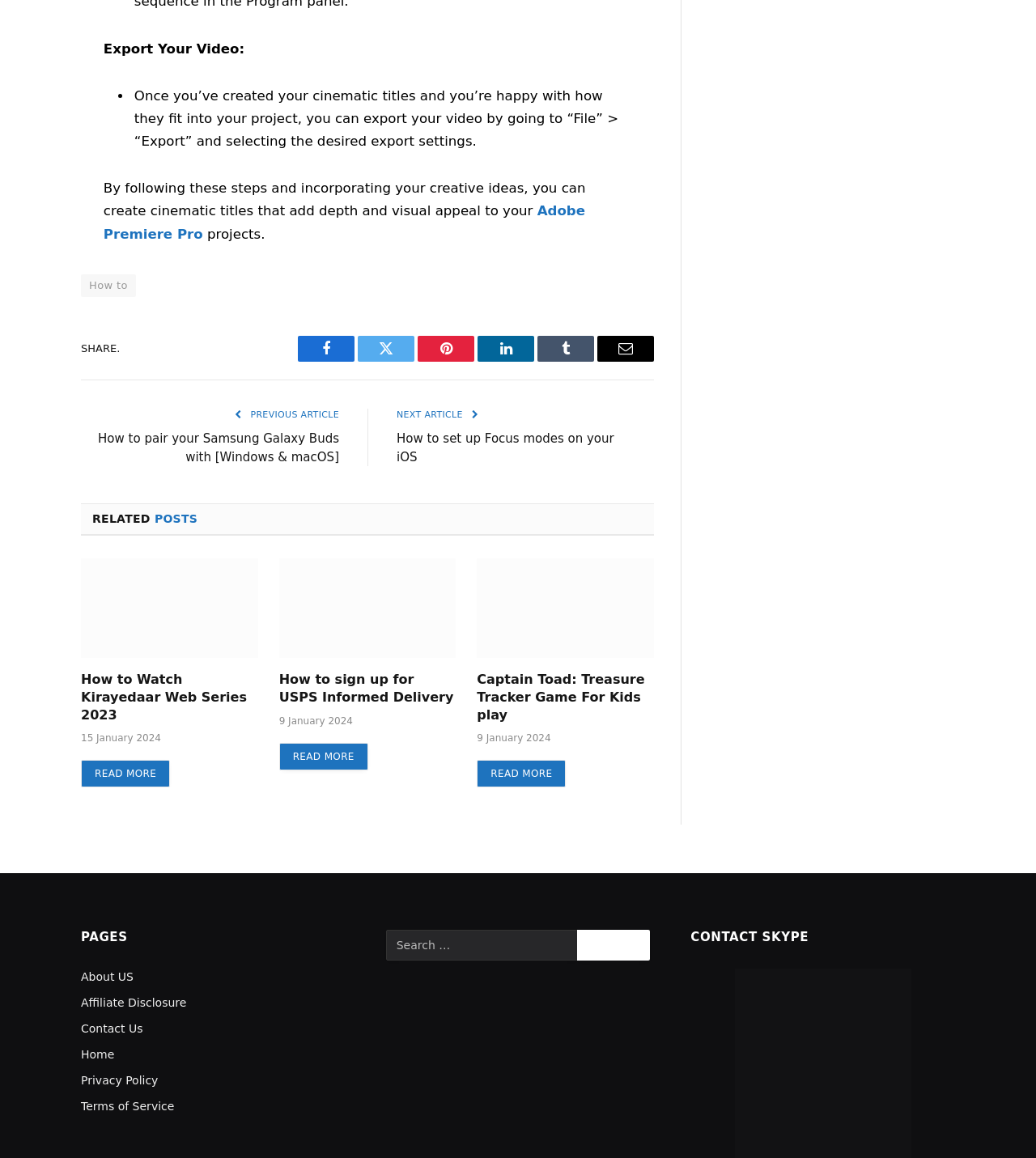Please identify the bounding box coordinates of the area that needs to be clicked to follow this instruction: "Search for something".

[0.372, 0.803, 0.628, 0.83]